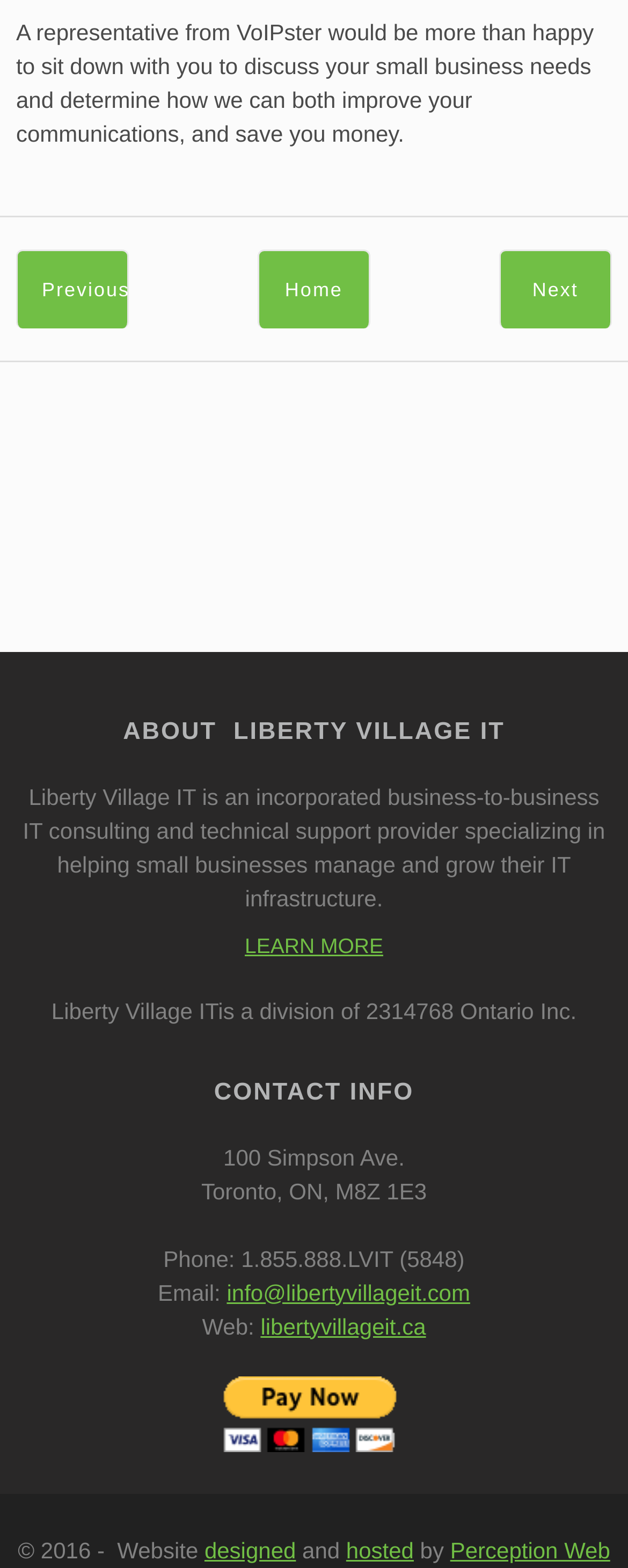Identify the bounding box coordinates for the element you need to click to achieve the following task: "click the link Jing Tao". Provide the bounding box coordinates as four float numbers between 0 and 1, in the form [left, top, right, bottom].

None